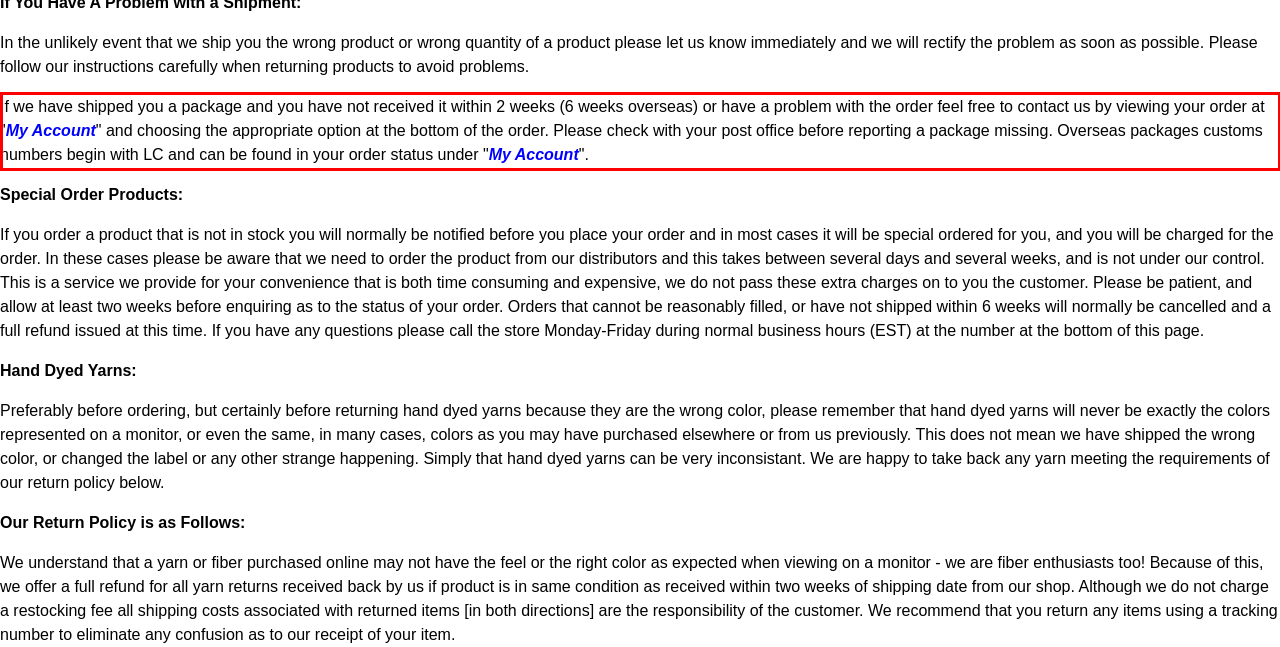You have a screenshot with a red rectangle around a UI element. Recognize and extract the text within this red bounding box using OCR.

If we have shipped you a package and you have not received it within 2 weeks (6 weeks overseas) or have a problem with the order feel free to contact us by viewing your order at "My Account" and choosing the appropriate option at the bottom of the order. Please check with your post office before reporting a package missing. Overseas packages customs numbers begin with LC and can be found in your order status under "My Account".